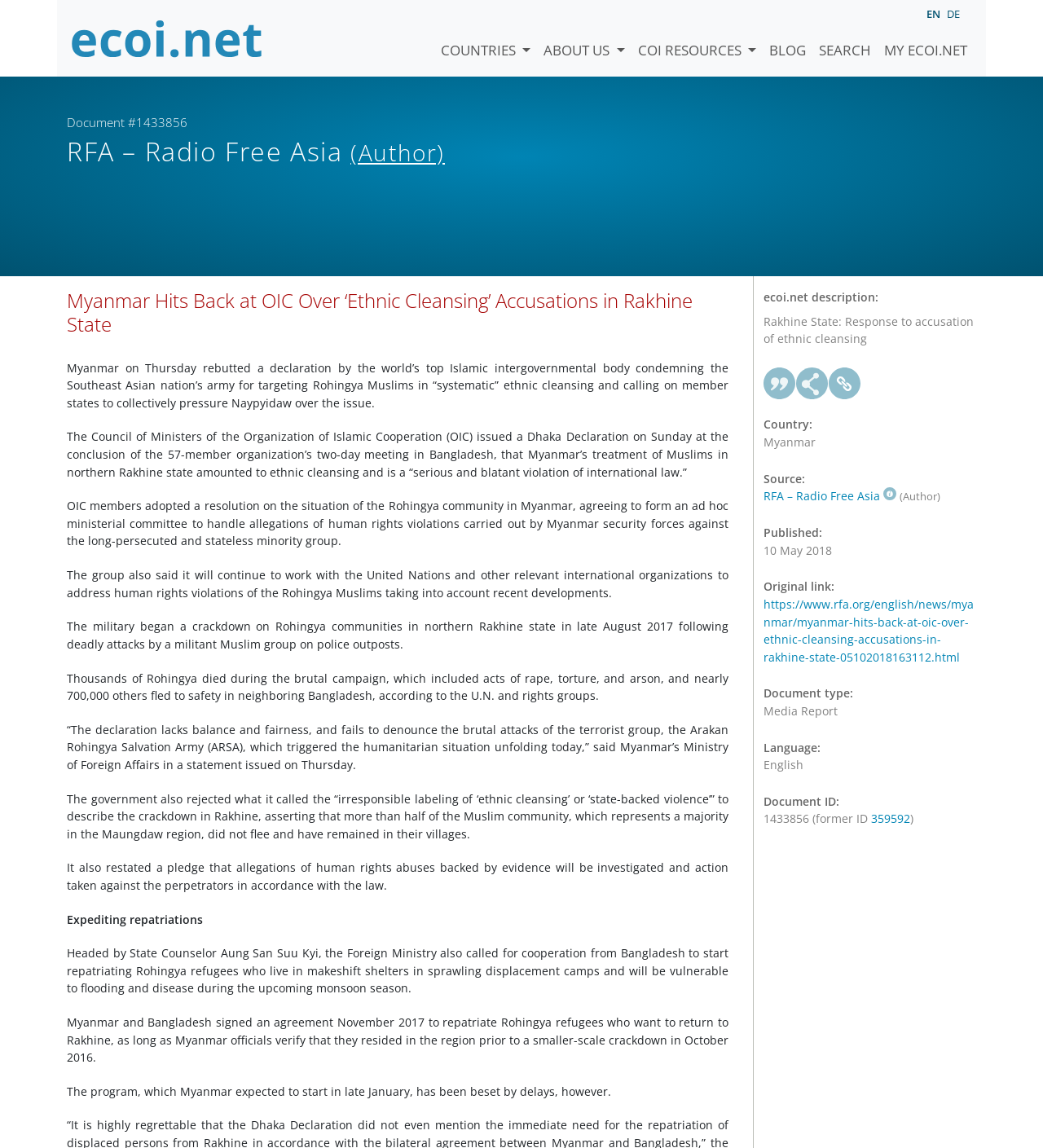Produce an elaborate caption capturing the essence of the webpage.

This webpage is about Myanmar's response to accusations of ethnic cleansing in Rakhine State. At the top, there is a navigation bar with links to "COUNTRIES", "ABOUT US", "COI RESOURCES", "BLOG", "SEARCH", and "MY ECOI.NET". To the right of the navigation bar, there is a language selection dropdown with "English" selected.

Below the navigation bar, there is a heading that reads "Myanmar Hits Back at OIC Over ‘Ethnic Cleansing’ Accusations in Rakhine State". This is followed by a series of paragraphs that provide details about Myanmar's response to the accusations. The text explains that Myanmar has rejected the accusations, citing a lack of balance and fairness in the declaration. It also mentions that Myanmar has pledged to investigate allegations of human rights abuses and take action against perpetrators.

To the right of the main content, there is a sidebar with a description list that provides metadata about the article. This includes the title, "Rakhine State: Response to accusation of ethnic cleansing", the country, "Myanmar", the source, "RFA – Radio Free Asia", and the publication date, "10 May 2018". There are also links to cite the article, share it, and view the original link.

At the bottom of the page, there is a footer with links to related resources and a copyright notice. Overall, the webpage is a news article that provides information about Myanmar's response to accusations of ethnic cleansing in Rakhine State.